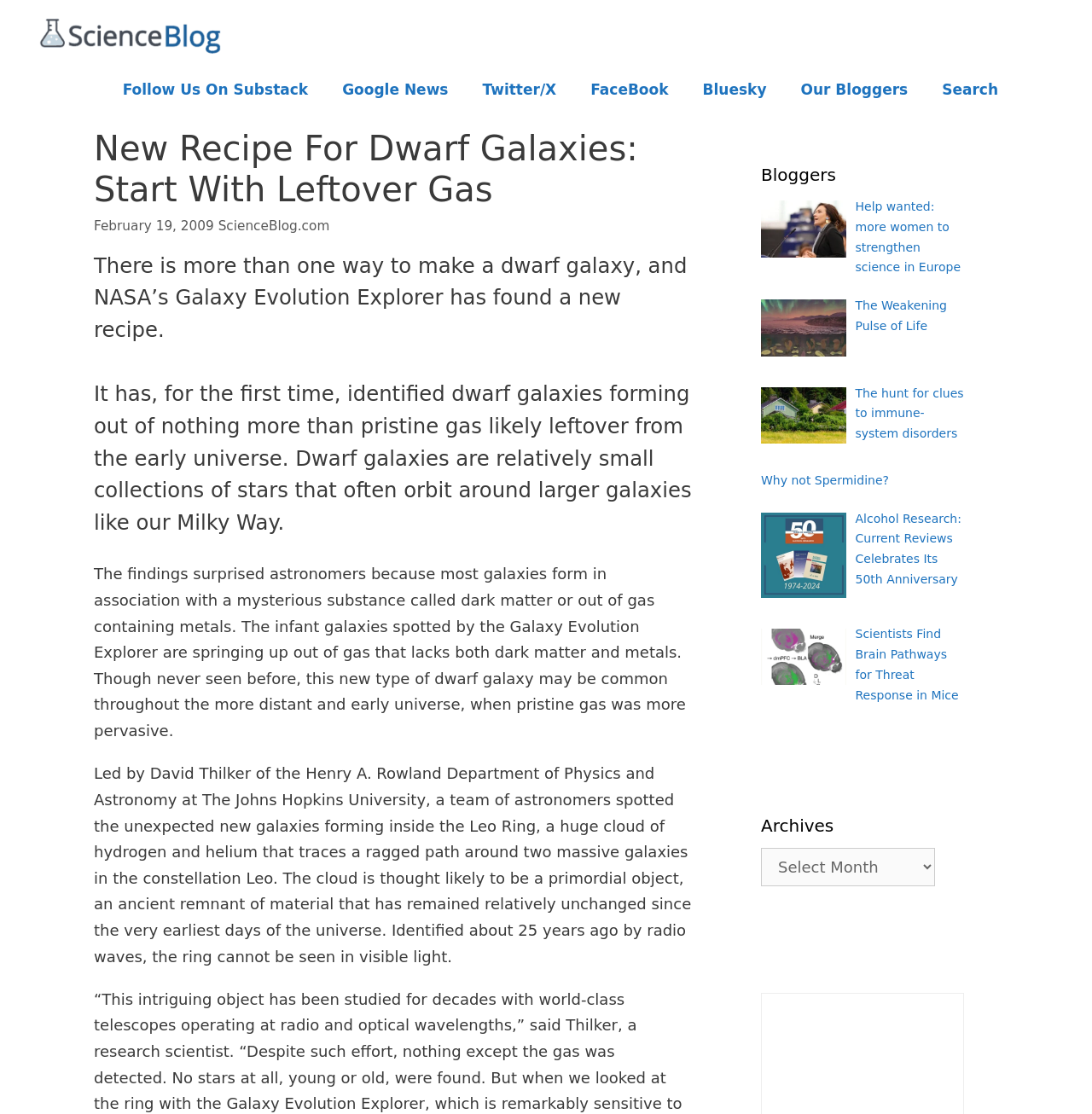What is the name of the university where David Thilker is from?
Give a one-word or short-phrase answer derived from the screenshot.

Johns Hopkins University